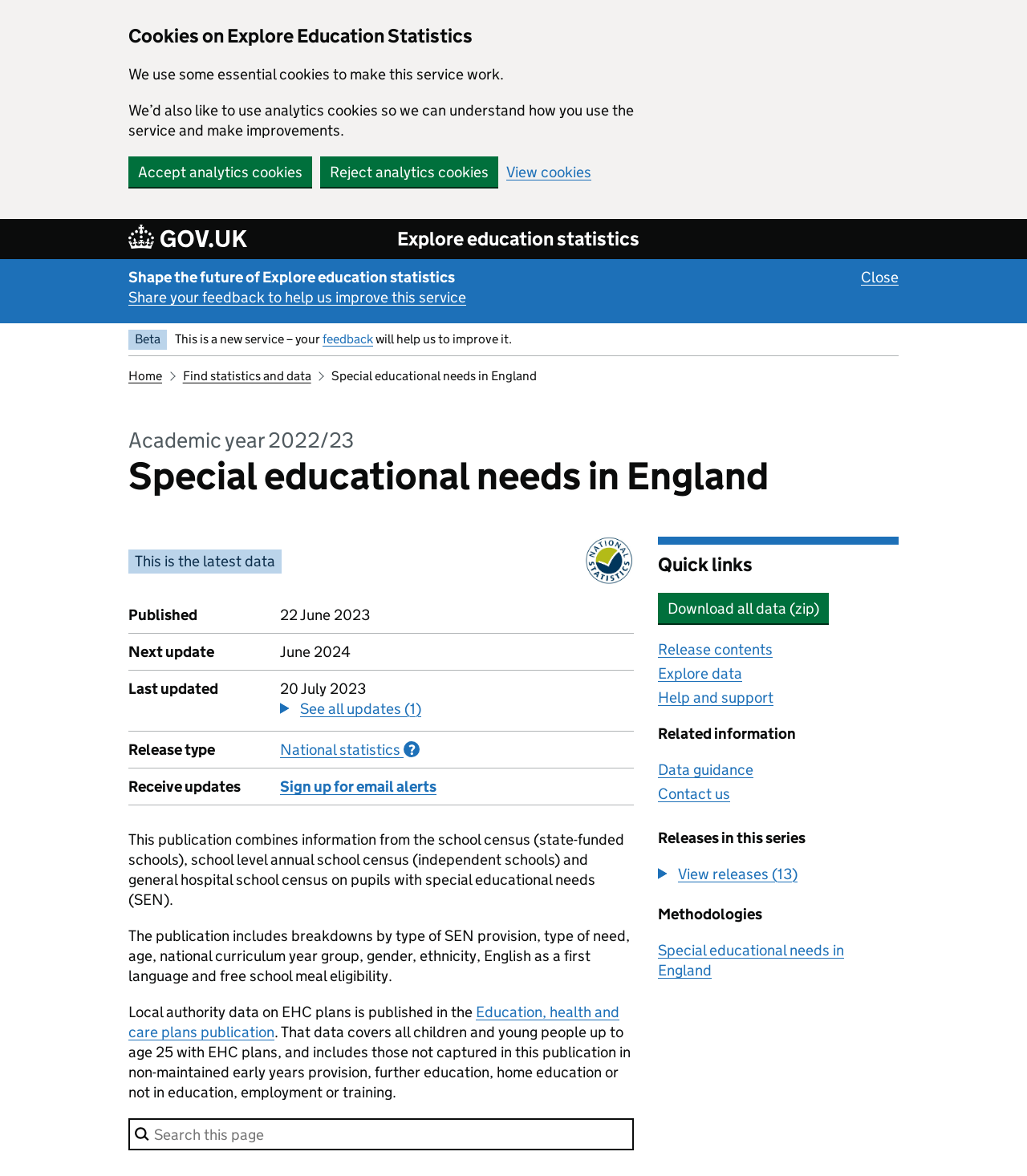How many releases are there in this series?
Based on the screenshot, provide a one-word or short-phrase response.

13